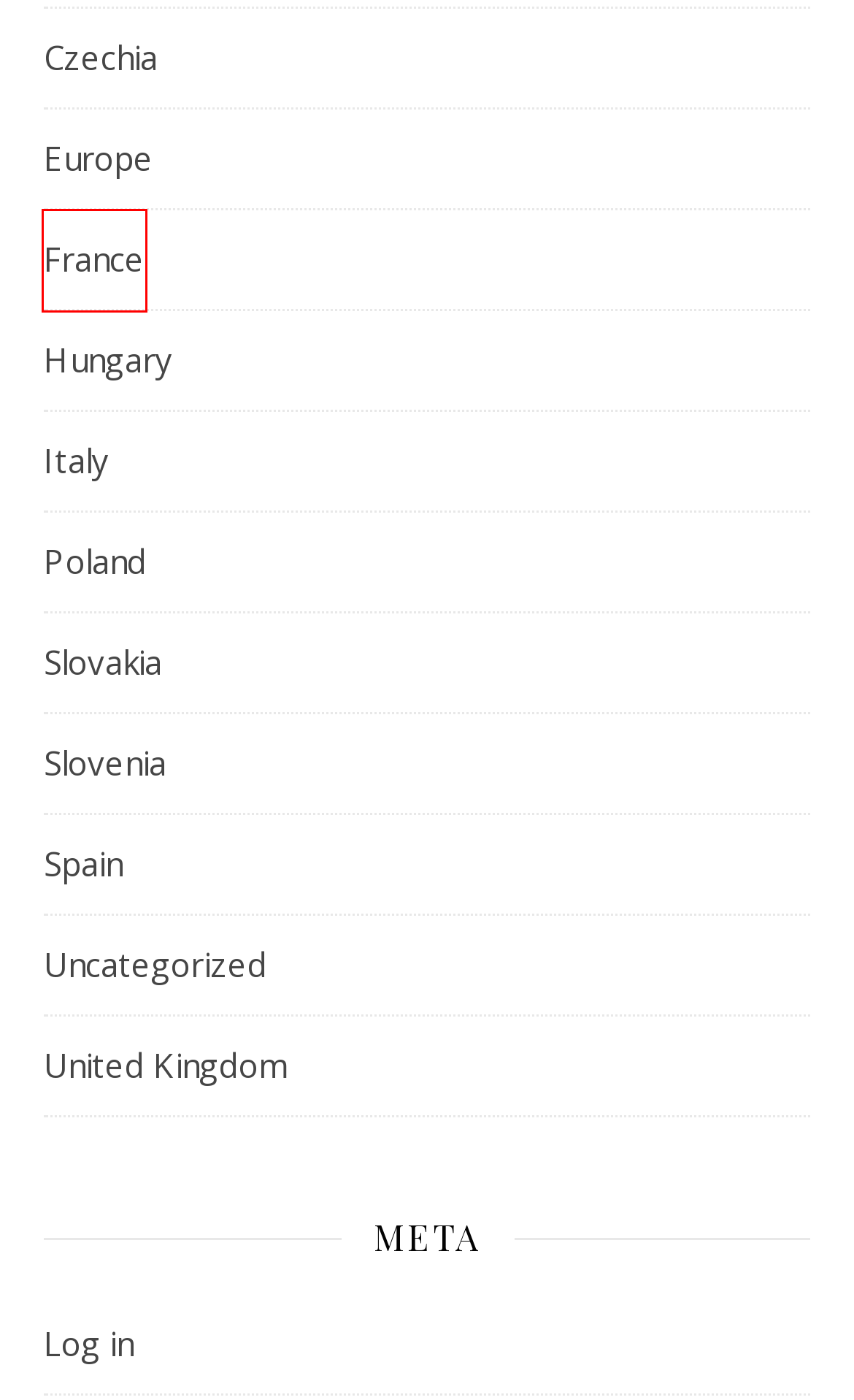Review the webpage screenshot and focus on the UI element within the red bounding box. Select the best-matching webpage description for the new webpage that follows after clicking the highlighted element. Here are the candidates:
A. Slovenia - Own Your Days
B. Slovakia - Own Your Days
C. France - Own Your Days
D. United Kingdom - Own Your Days
E. Czechia - Own Your Days
F. Italy - Own Your Days
G. Uncategorized - Own Your Days
H. Poland - Own Your Days

C